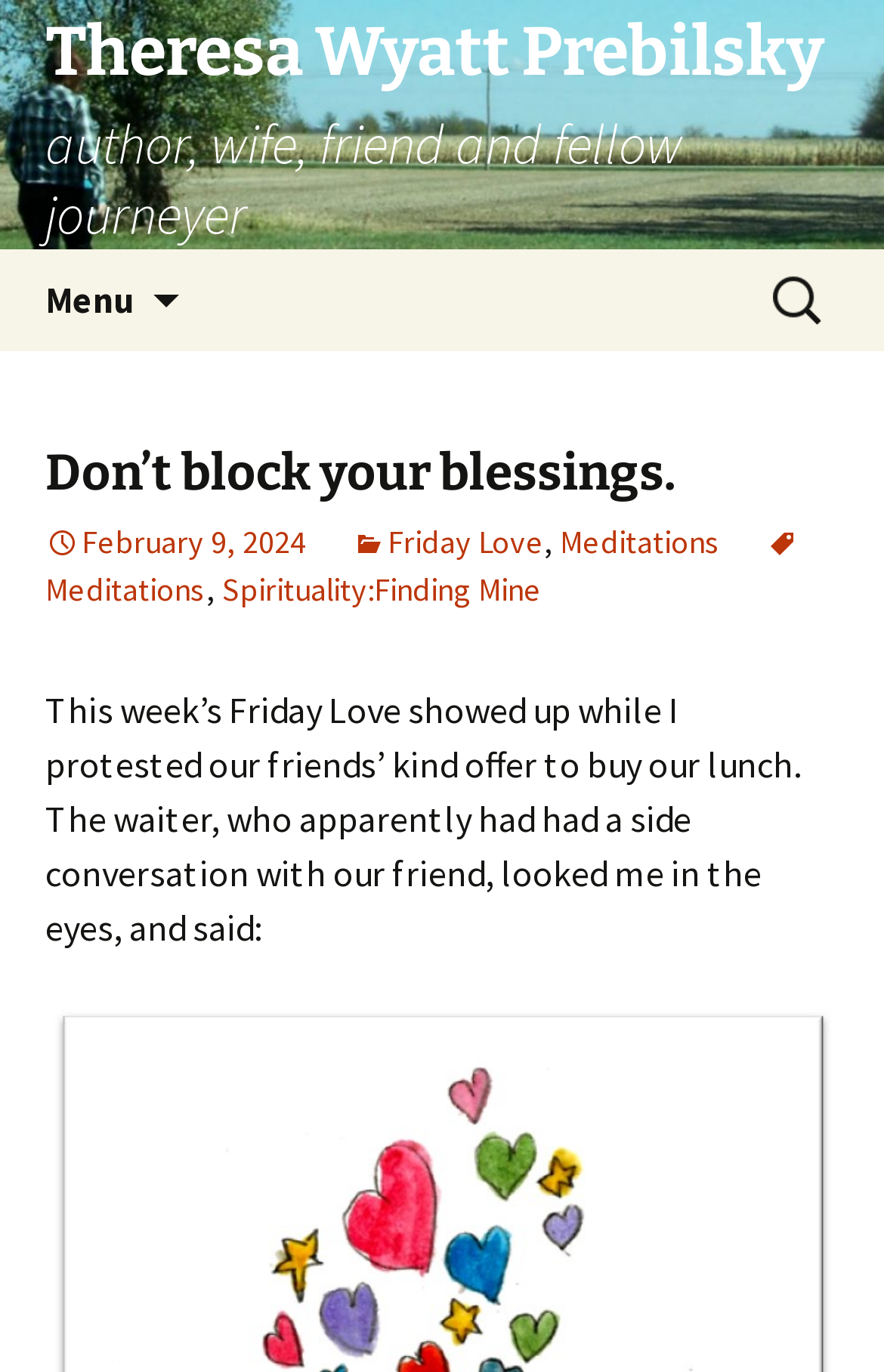Locate the bounding box coordinates of the element to click to perform the following action: 'Read the latest post'. The coordinates should be given as four float values between 0 and 1, in the form of [left, top, right, bottom].

[0.051, 0.5, 0.905, 0.692]